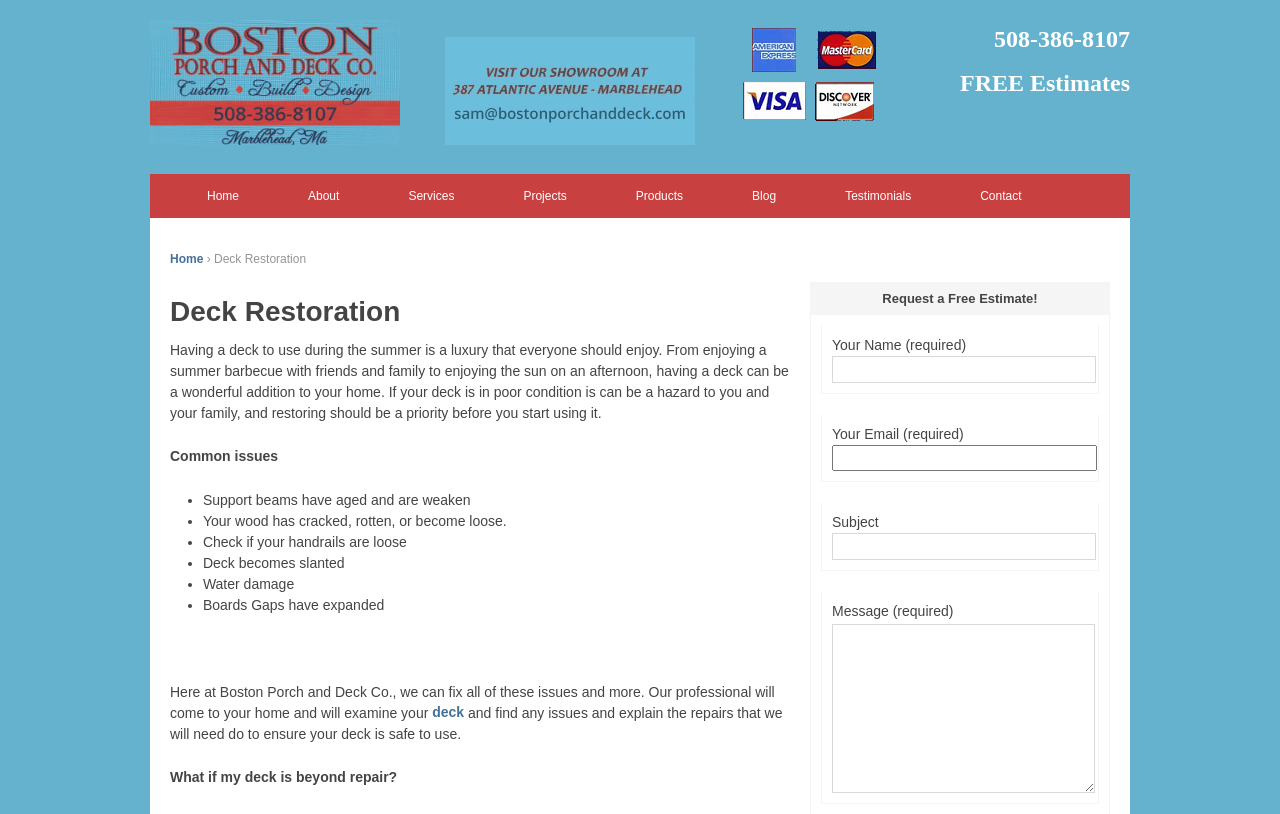Identify the bounding box coordinates of the section to be clicked to complete the task described by the following instruction: "Enter your name in the input field". The coordinates should be four float numbers between 0 and 1, formatted as [left, top, right, bottom].

[0.65, 0.437, 0.856, 0.471]